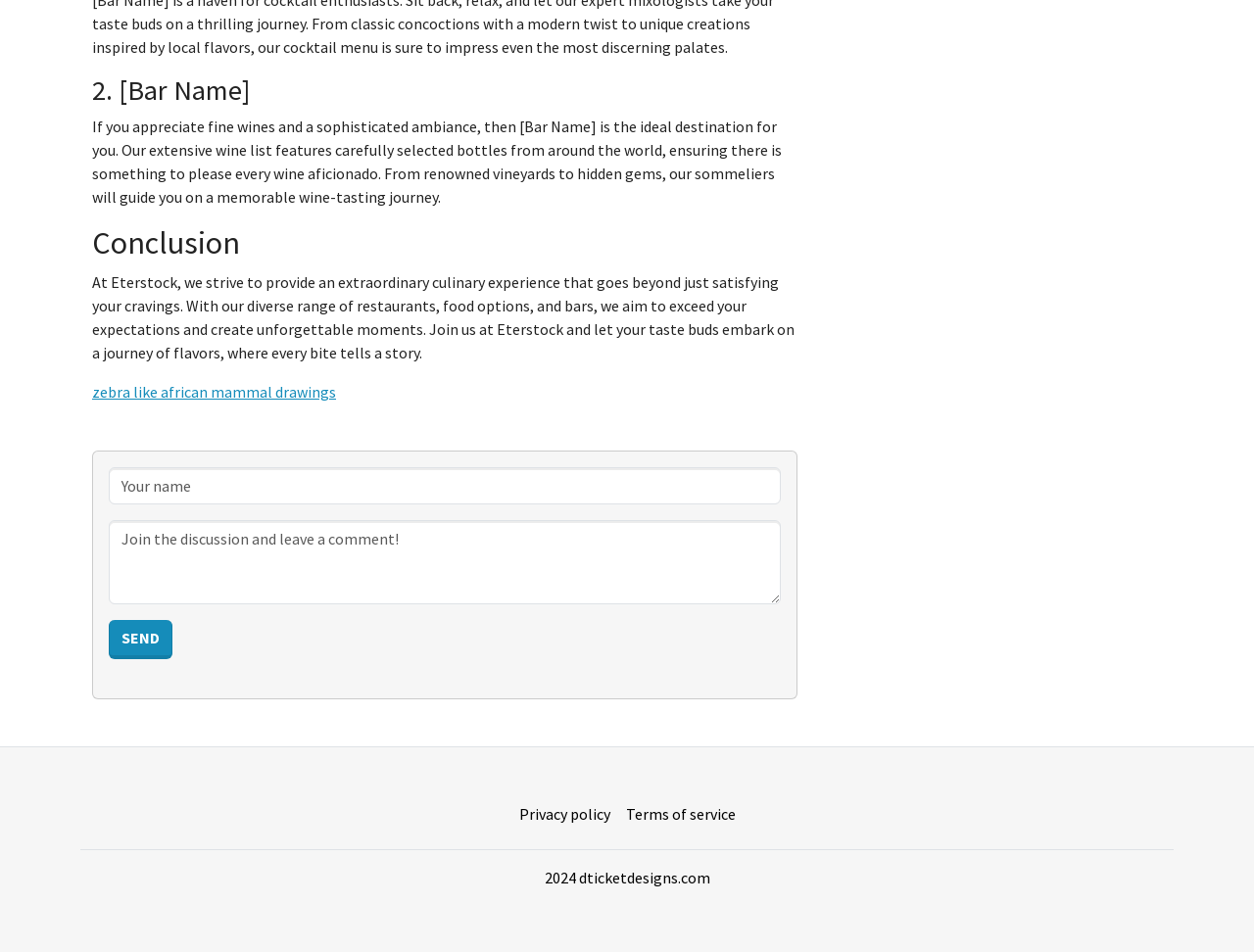Give a concise answer of one word or phrase to the question: 
What year is mentioned at the bottom of the webpage?

2024